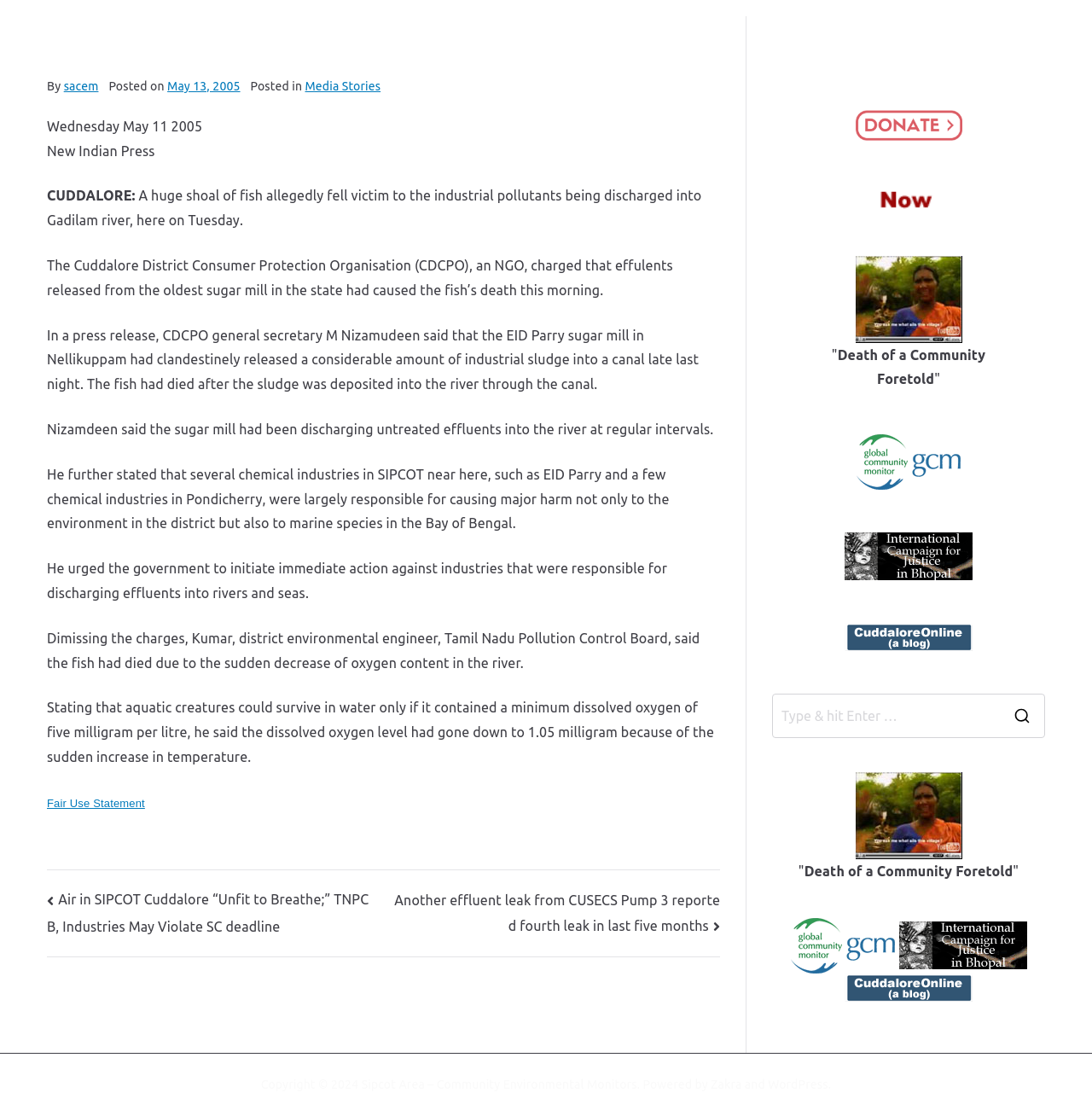Locate the bounding box of the UI element defined by this description: "Zakra". The coordinates should be given as four float numbers between 0 and 1, formatted as [left, top, right, bottom].

[0.651, 0.966, 0.679, 0.978]